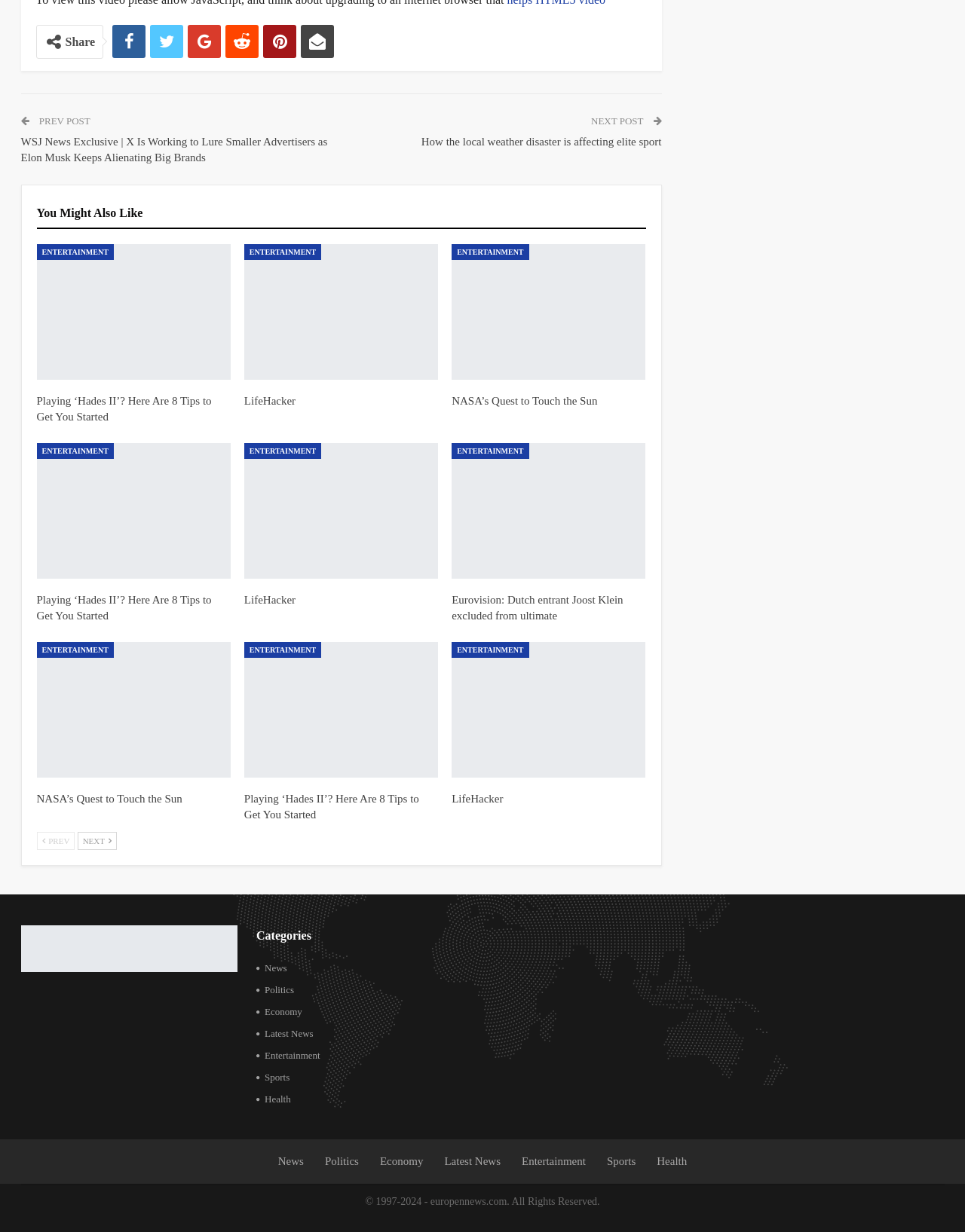How many 'NEXT POST' buttons are there?
Using the image provided, answer with just one word or phrase.

2